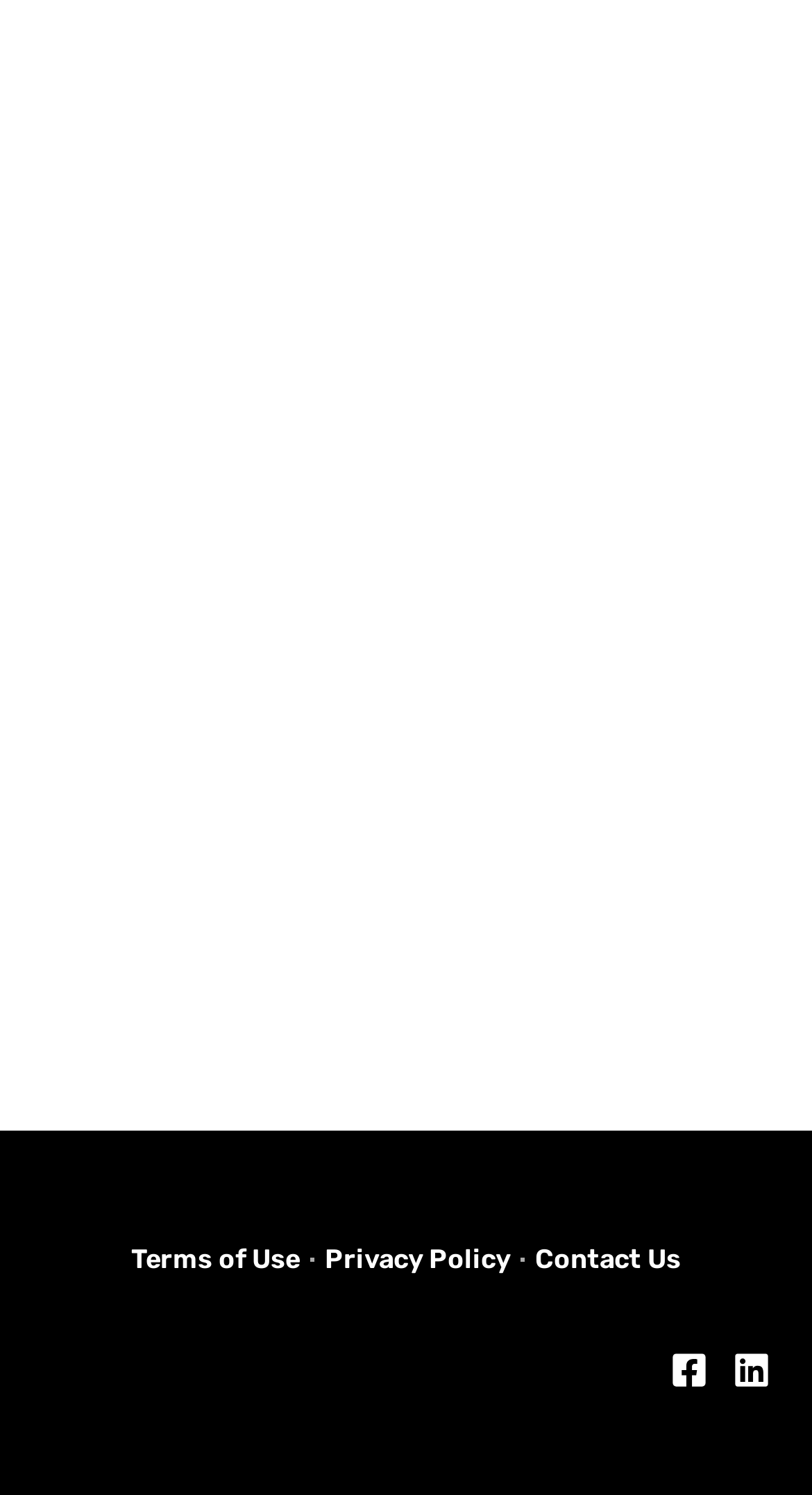Are there any images in the site navigation?
Based on the screenshot, give a detailed explanation to answer the question.

I looked at the site navigation section and did not find any images, only links.